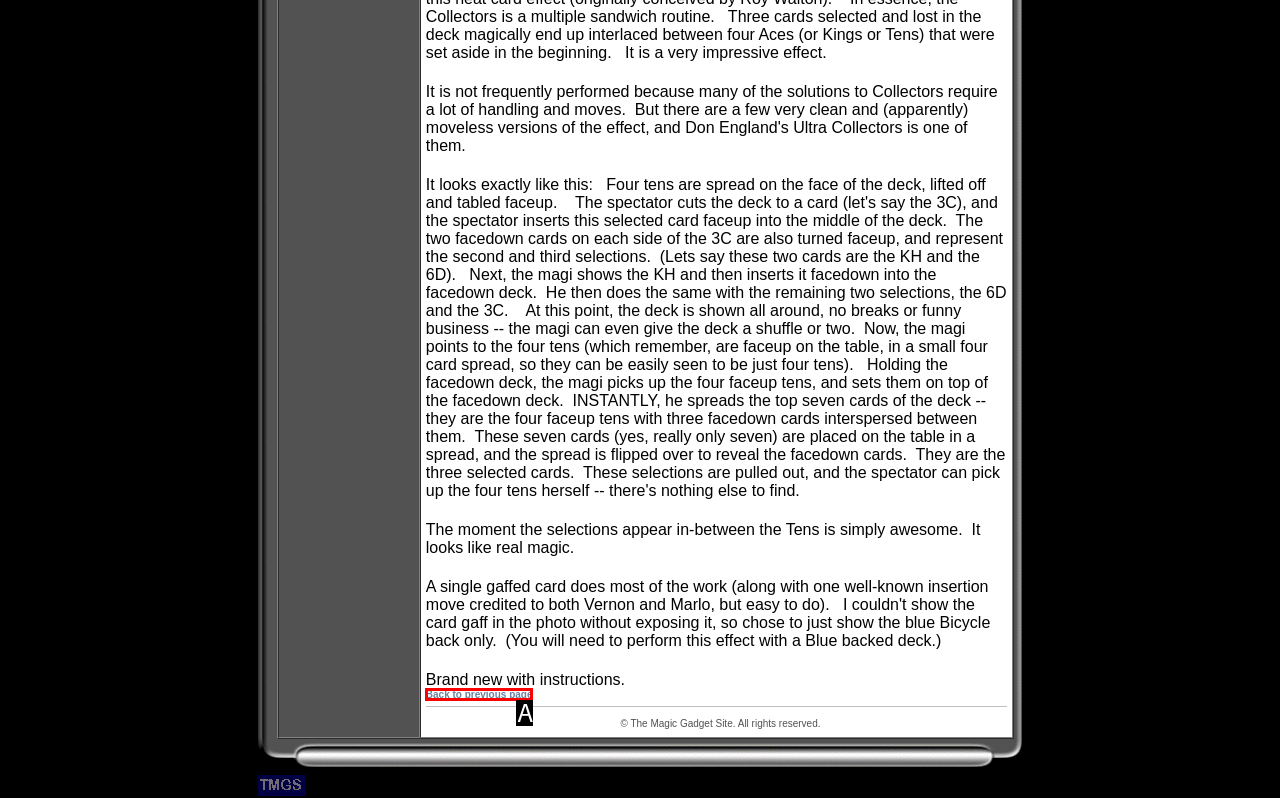Using the provided description: Back to previous page, select the HTML element that corresponds to it. Indicate your choice with the option's letter.

A